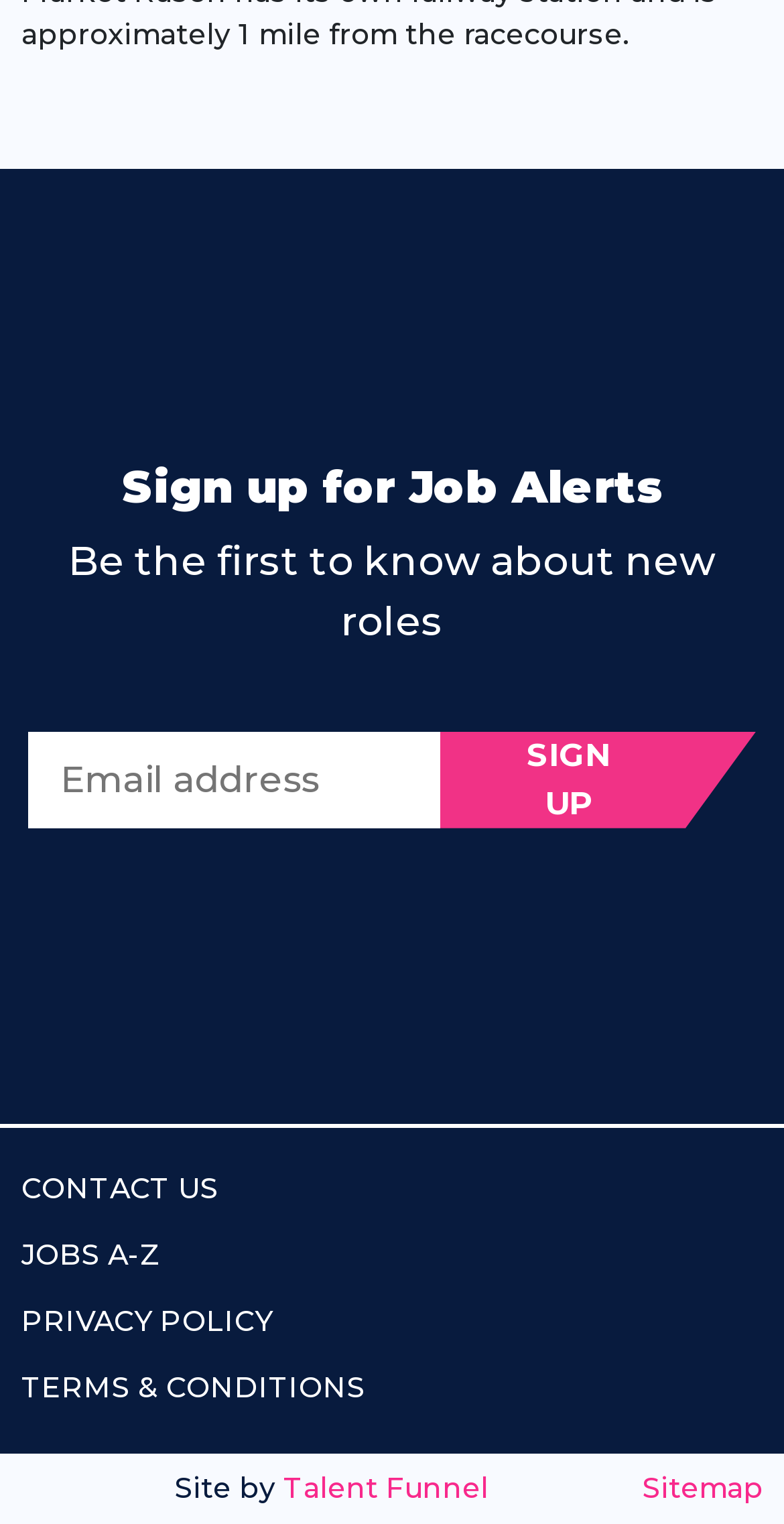What type of links are listed at the bottom of the page?
Using the picture, provide a one-word or short phrase answer.

Site links